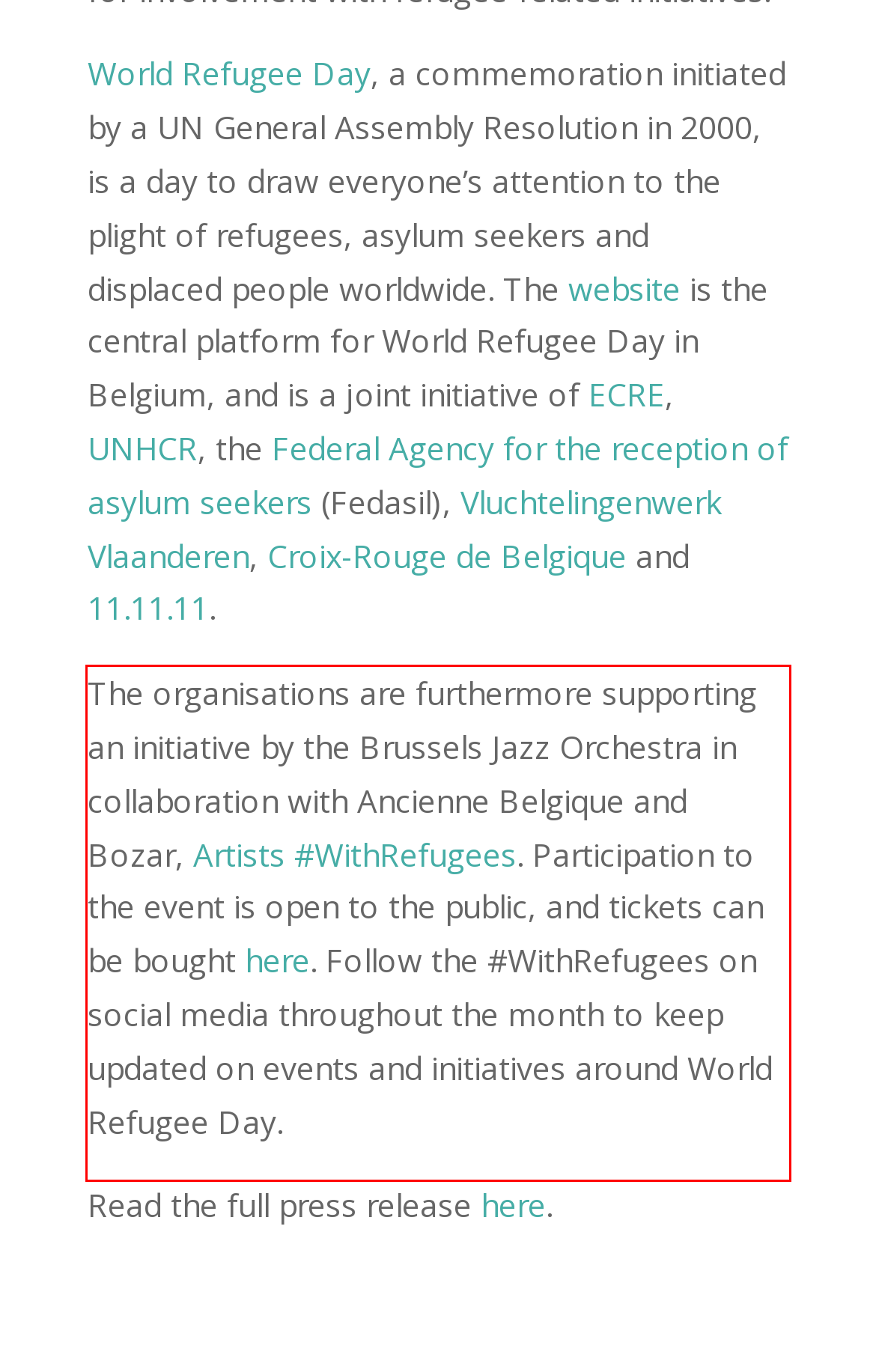Look at the webpage screenshot and recognize the text inside the red bounding box.

The organisations are furthermore supporting an initiative by the Brussels Jazz Orchestra in collaboration with Ancienne Belgique and Bozar, Artists #WithRefugees. Participation to the event is open to the public, and tickets can be bought here. Follow the #WithRefugees on social media throughout the month to keep updated on events and initiatives around World Refugee Day.